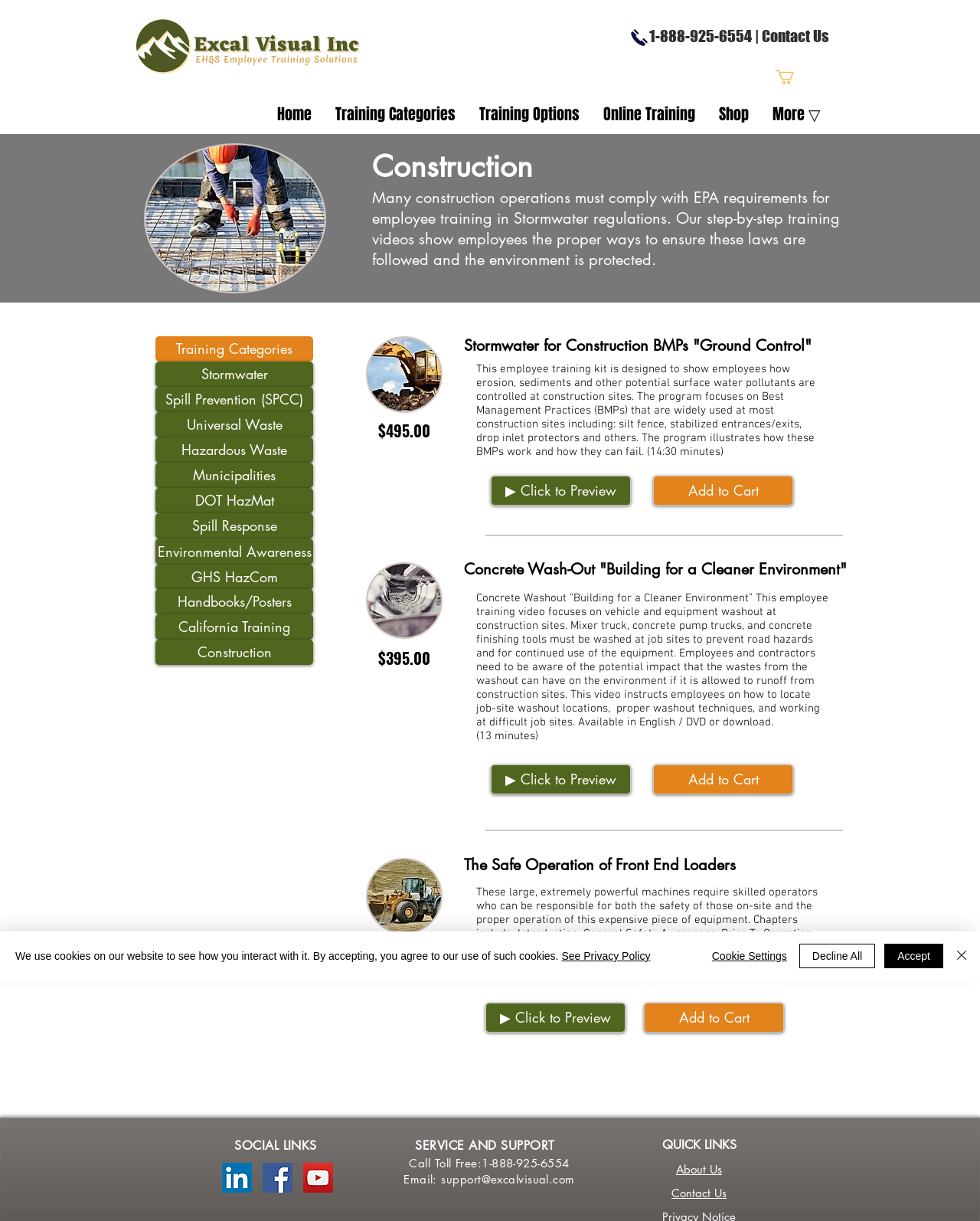Provide your answer to the question using just one word or phrase: What is the purpose of the 'Concrete Wash-Out' training video?

To instruct employees on how to washout at construction sites